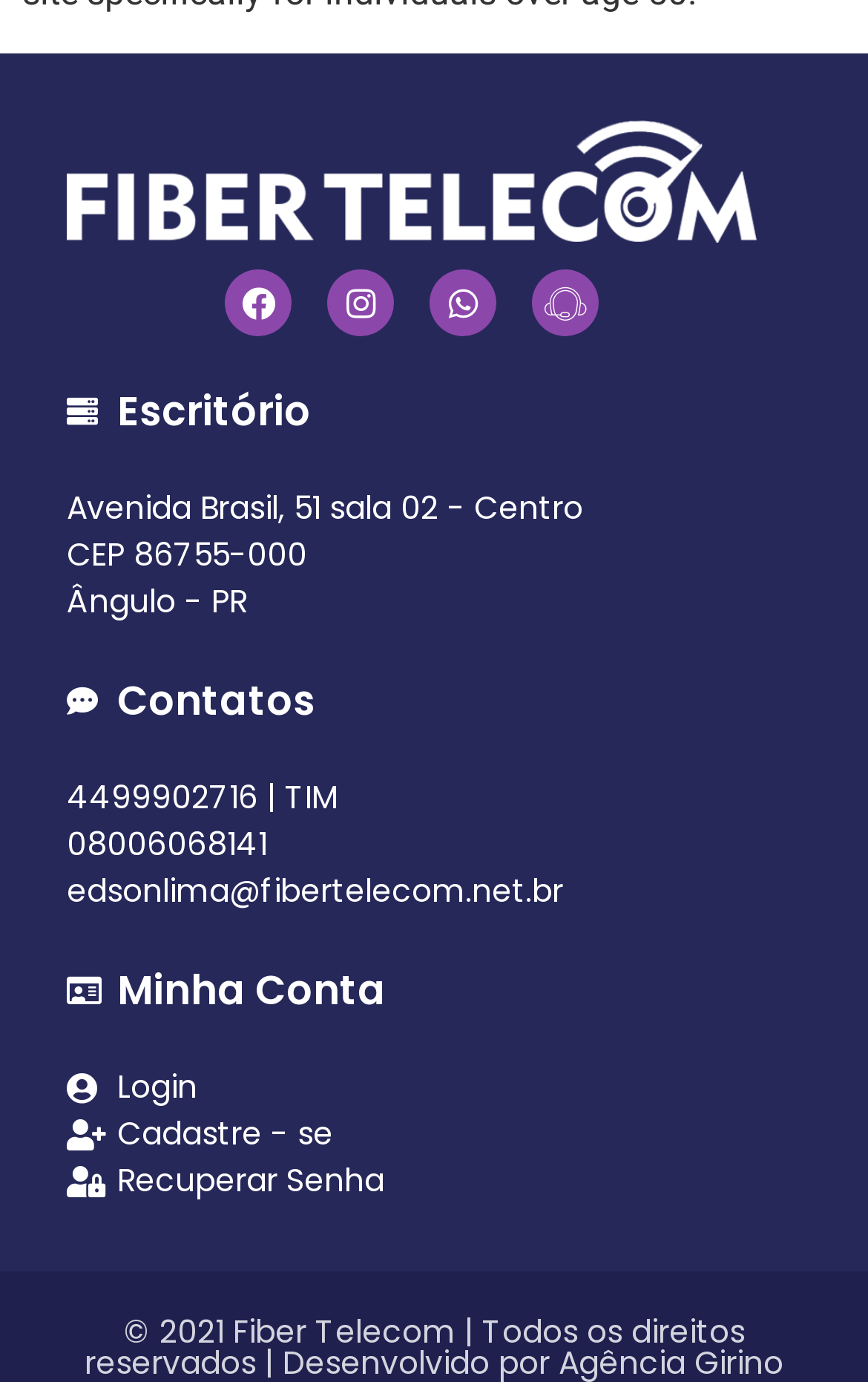Respond with a single word or phrase for the following question: 
What is the address of the office?

Avenida Brasil, 51 sala 02 - Centro